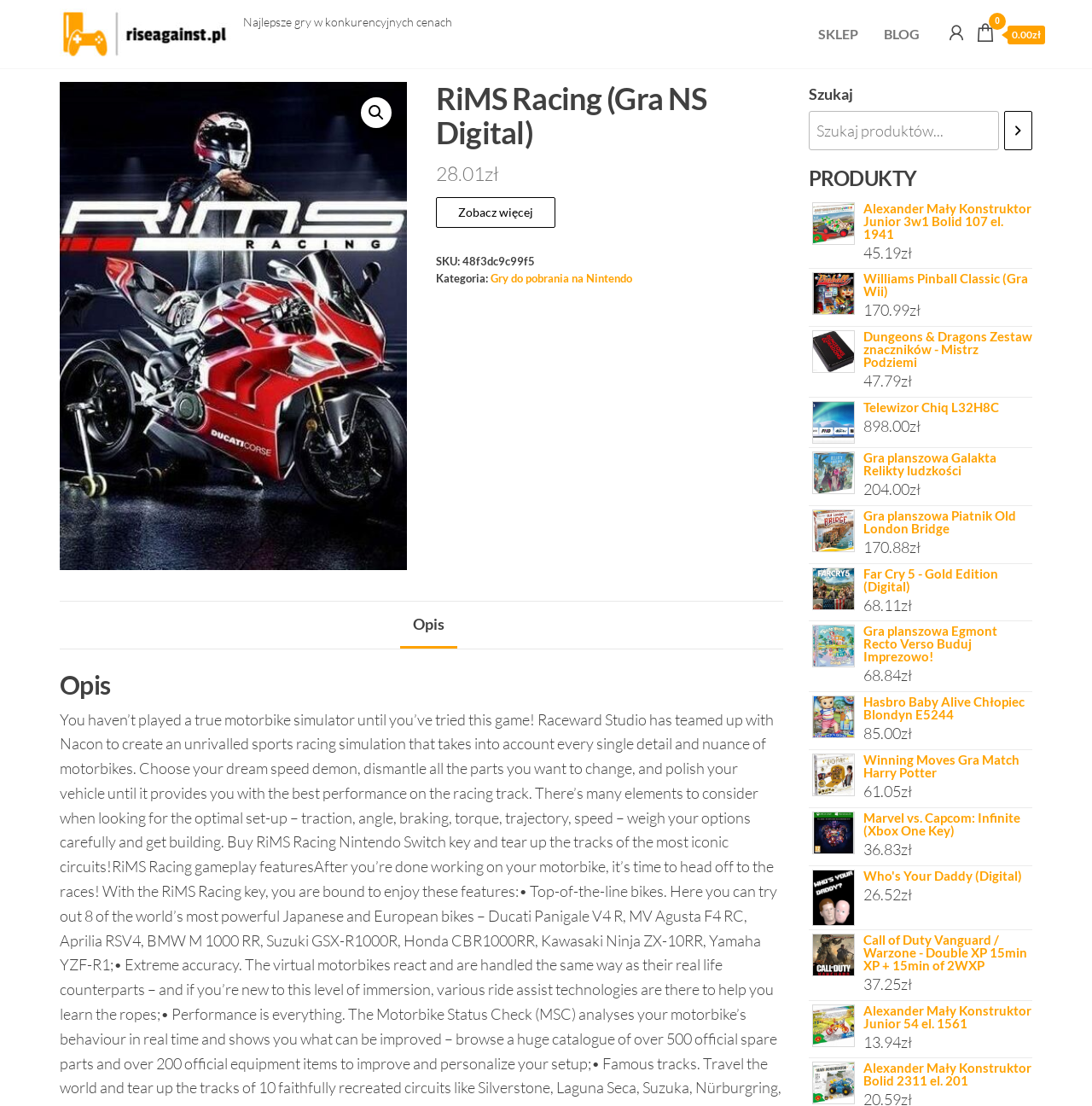What is the function of the button 'Zobacz więcej'?
Please provide an in-depth and detailed response to the question.

The button 'Zobacz więcej' is likely to show more details about the product RiMS Racing (Gra NS Digital), as it is located in the product description section and has a similar design to other buttons on the page.